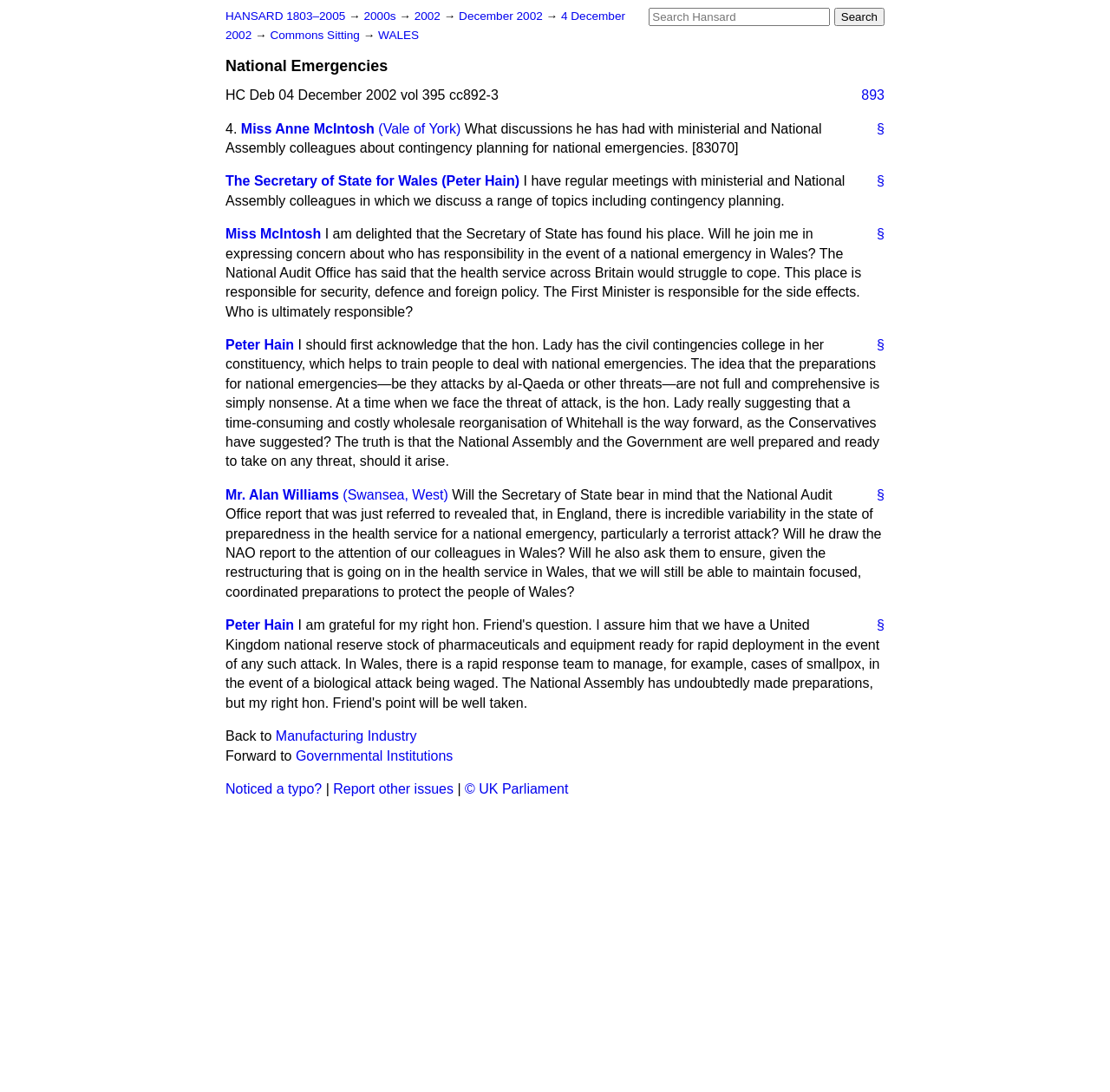Who is the Secretary of State for Wales?
Offer a detailed and exhaustive answer to the question.

By analyzing the webpage content, specifically the quotes and responses from the Secretary of State for Wales, it is evident that Peter Hain holds this position.